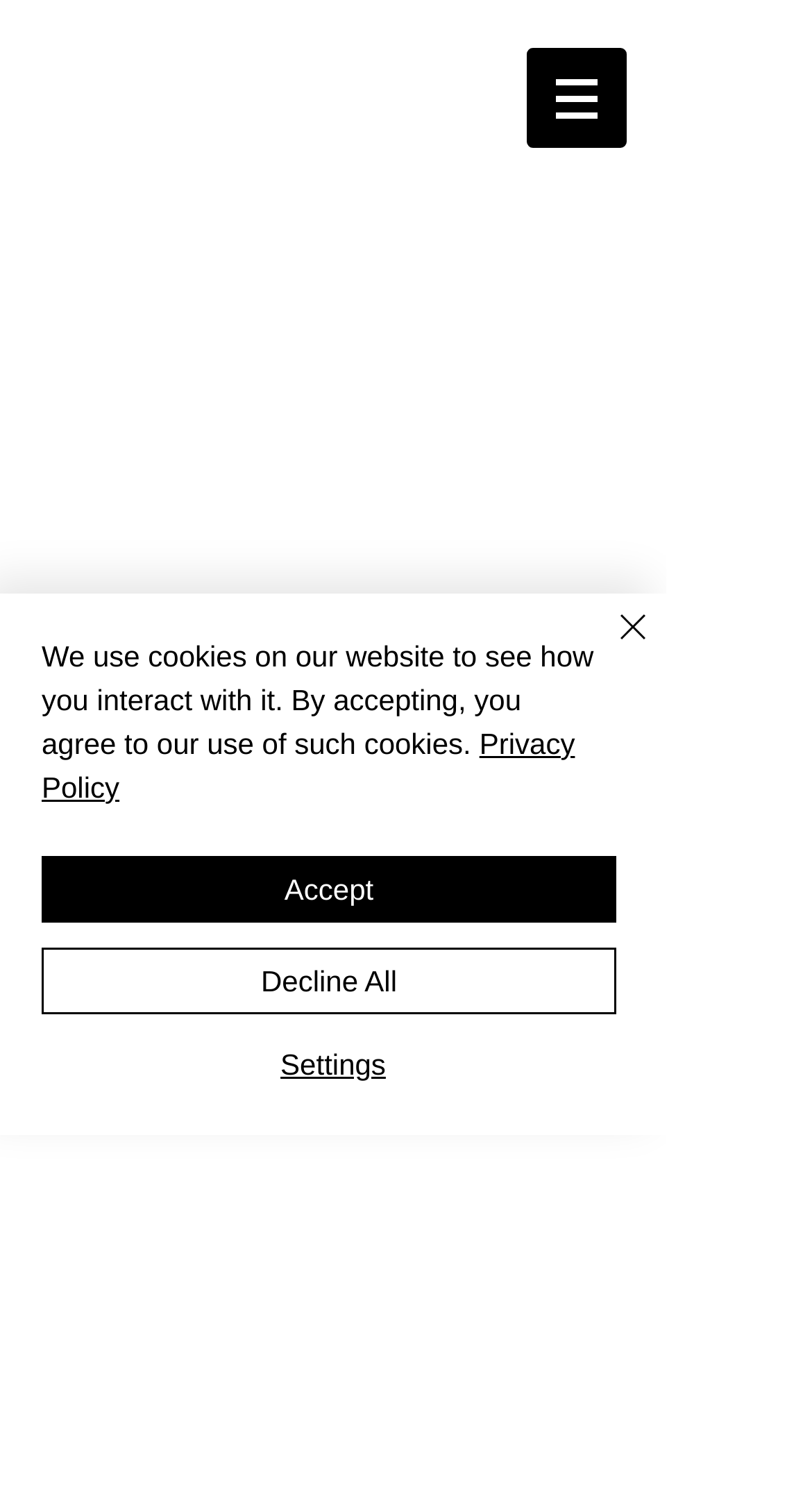Mark the bounding box of the element that matches the following description: "Share".

[0.072, 0.493, 0.254, 0.527]